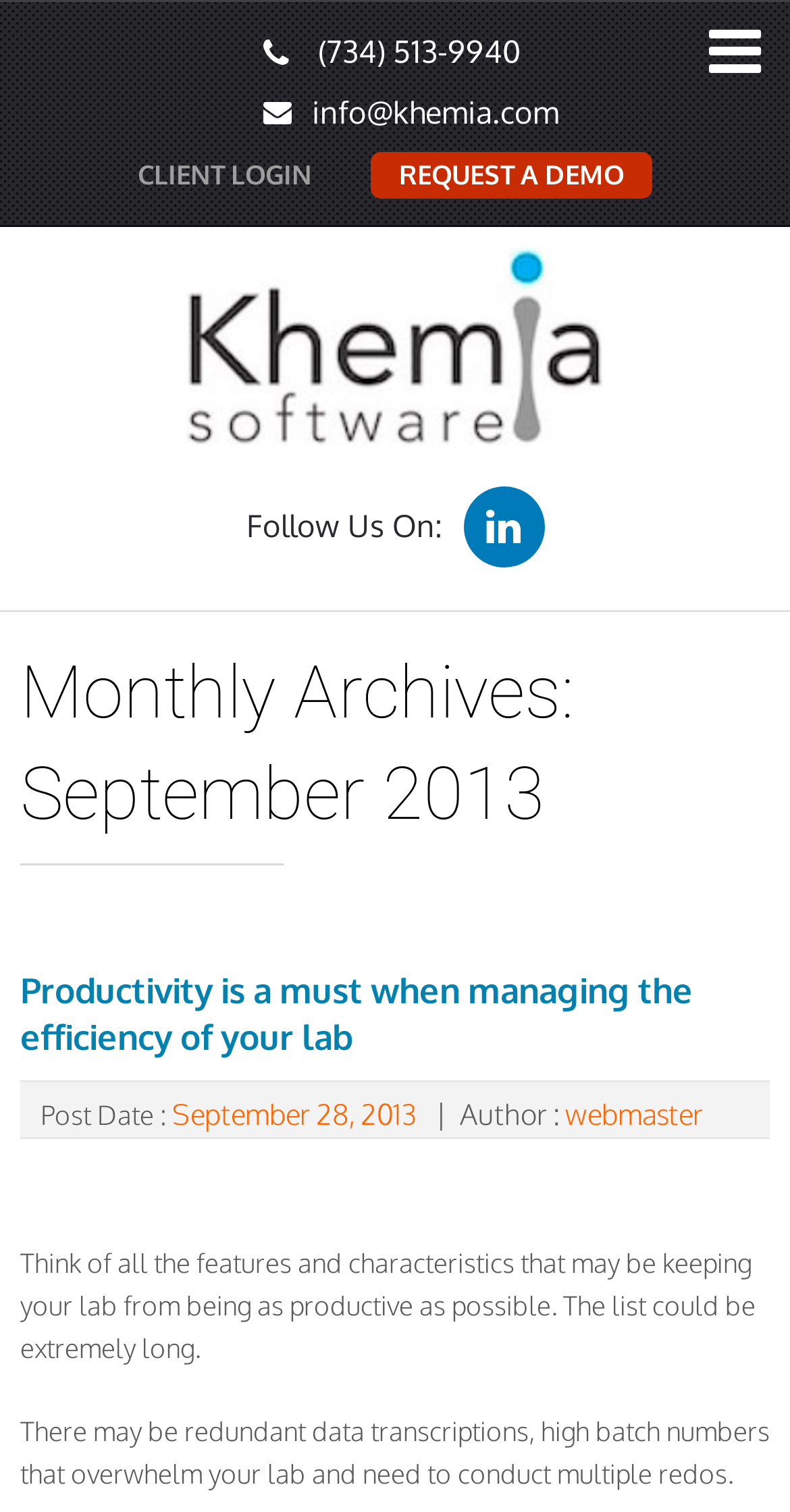Locate the bounding box coordinates of the region to be clicked to comply with the following instruction: "Request a demo". The coordinates must be four float numbers between 0 and 1, in the form [left, top, right, bottom].

[0.469, 0.101, 0.826, 0.131]